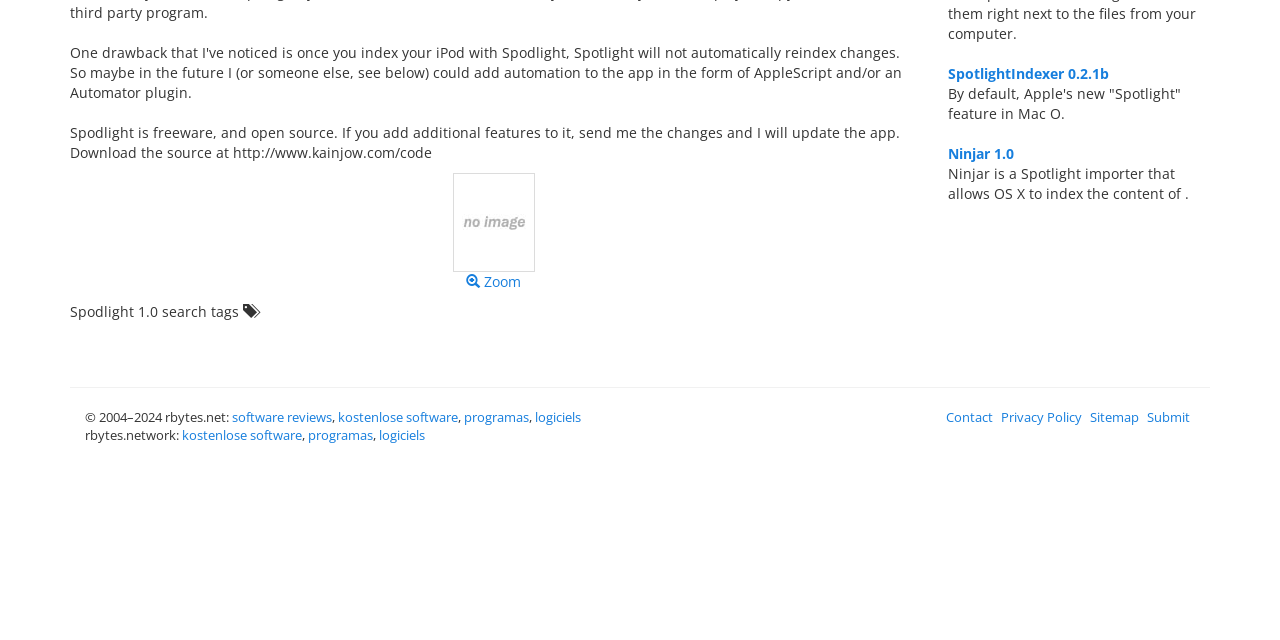Identify the bounding box coordinates for the UI element mentioned here: "logiciels". Provide the coordinates as four float values between 0 and 1, i.e., [left, top, right, bottom].

[0.418, 0.637, 0.454, 0.665]